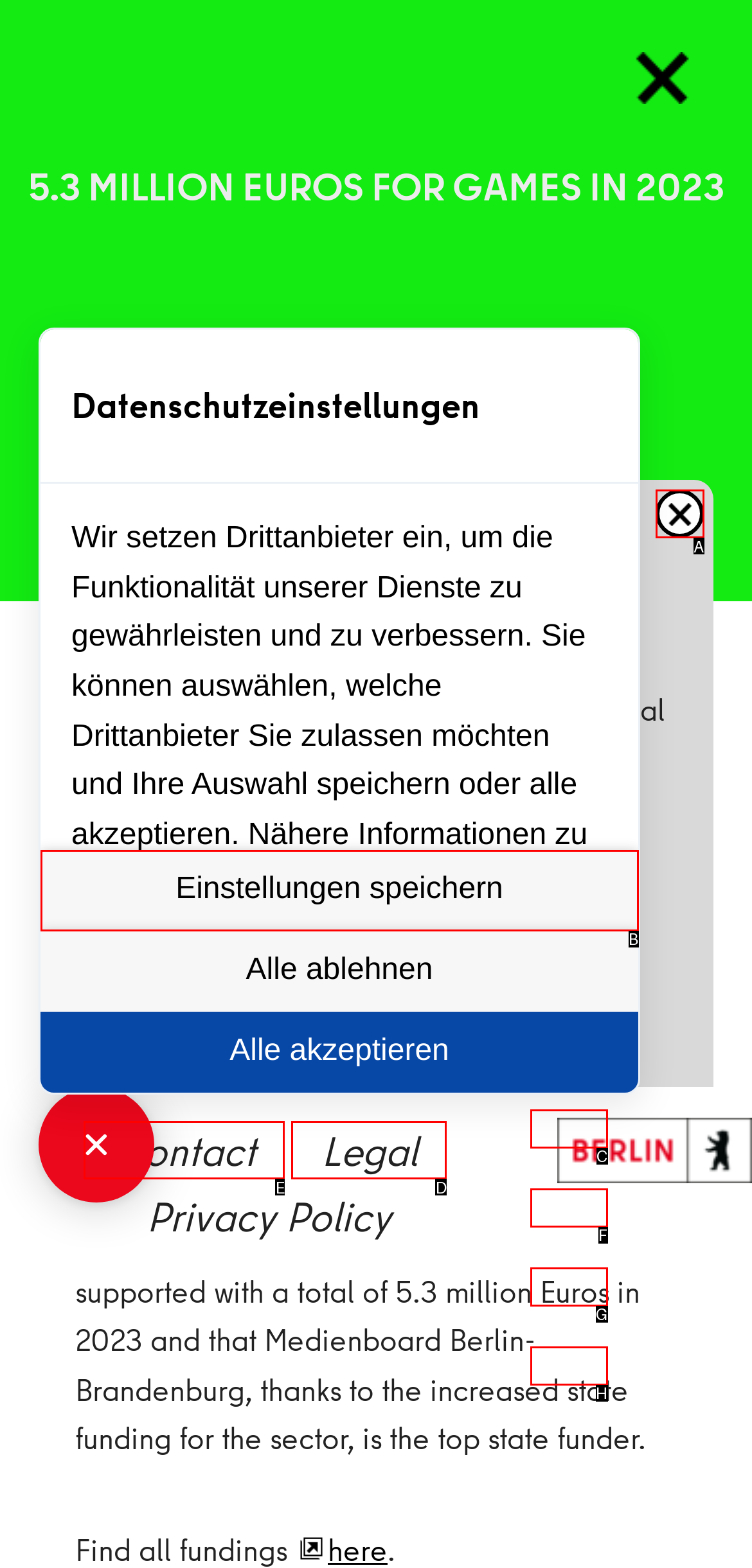Please indicate which option's letter corresponds to the task: Go to the 'Legal' page by examining the highlighted elements in the screenshot.

D